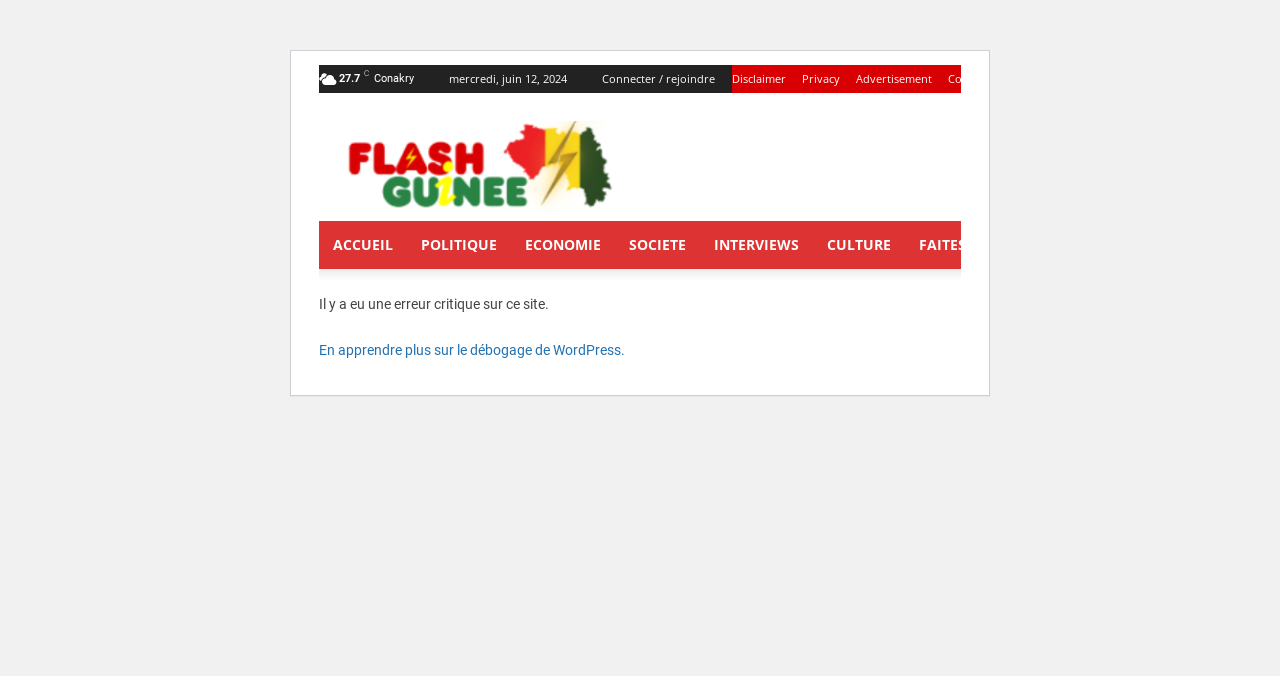Ascertain the bounding box coordinates for the UI element detailed here: "Contact us". The coordinates should be provided as [left, top, right, bottom] with each value being a float between 0 and 1.

[0.741, 0.096, 0.784, 0.138]